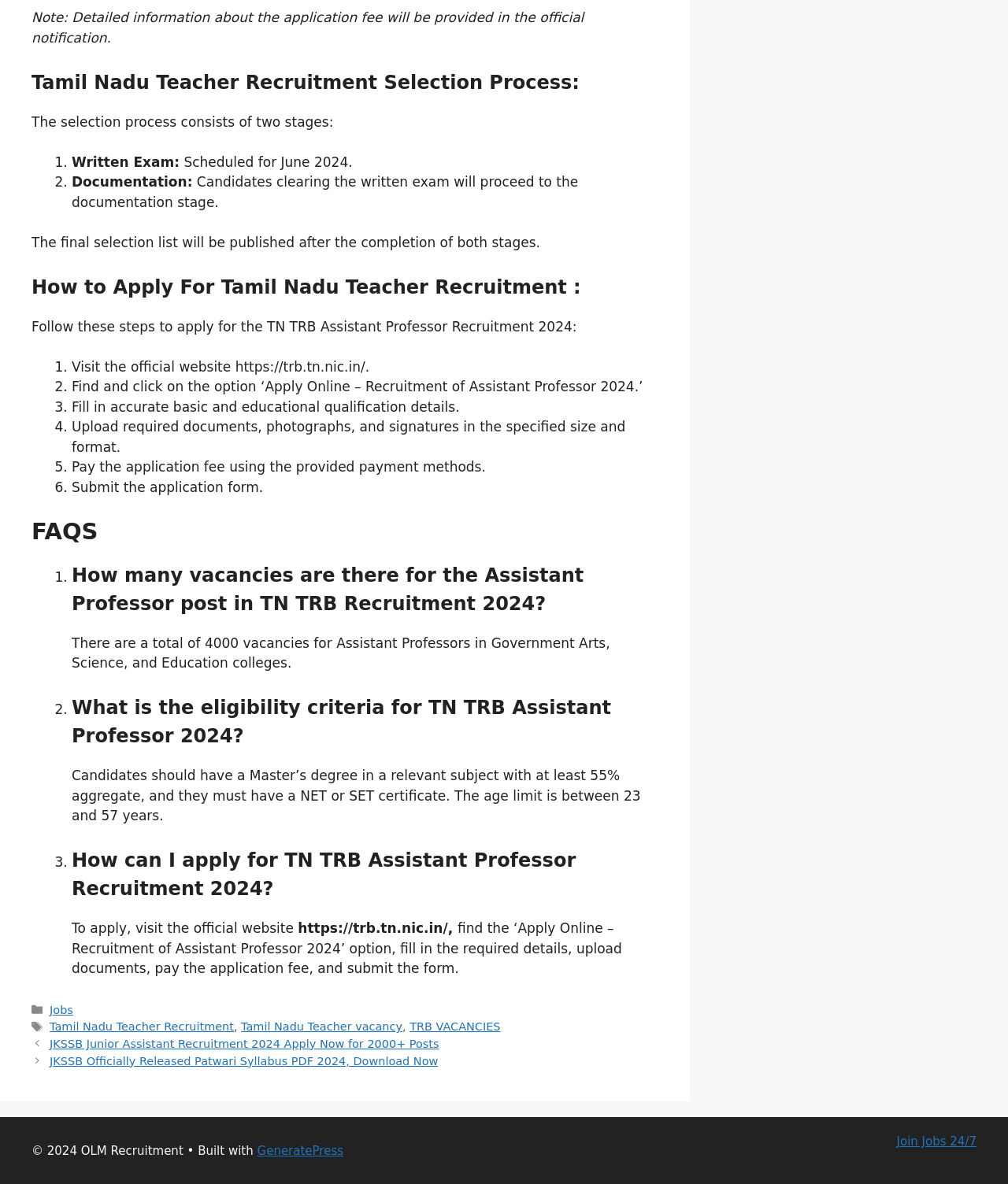Please determine the bounding box coordinates for the element that should be clicked to follow these instructions: "Apply for TN TRB Assistant Professor Recruitment 2024".

[0.071, 0.32, 0.638, 0.333]